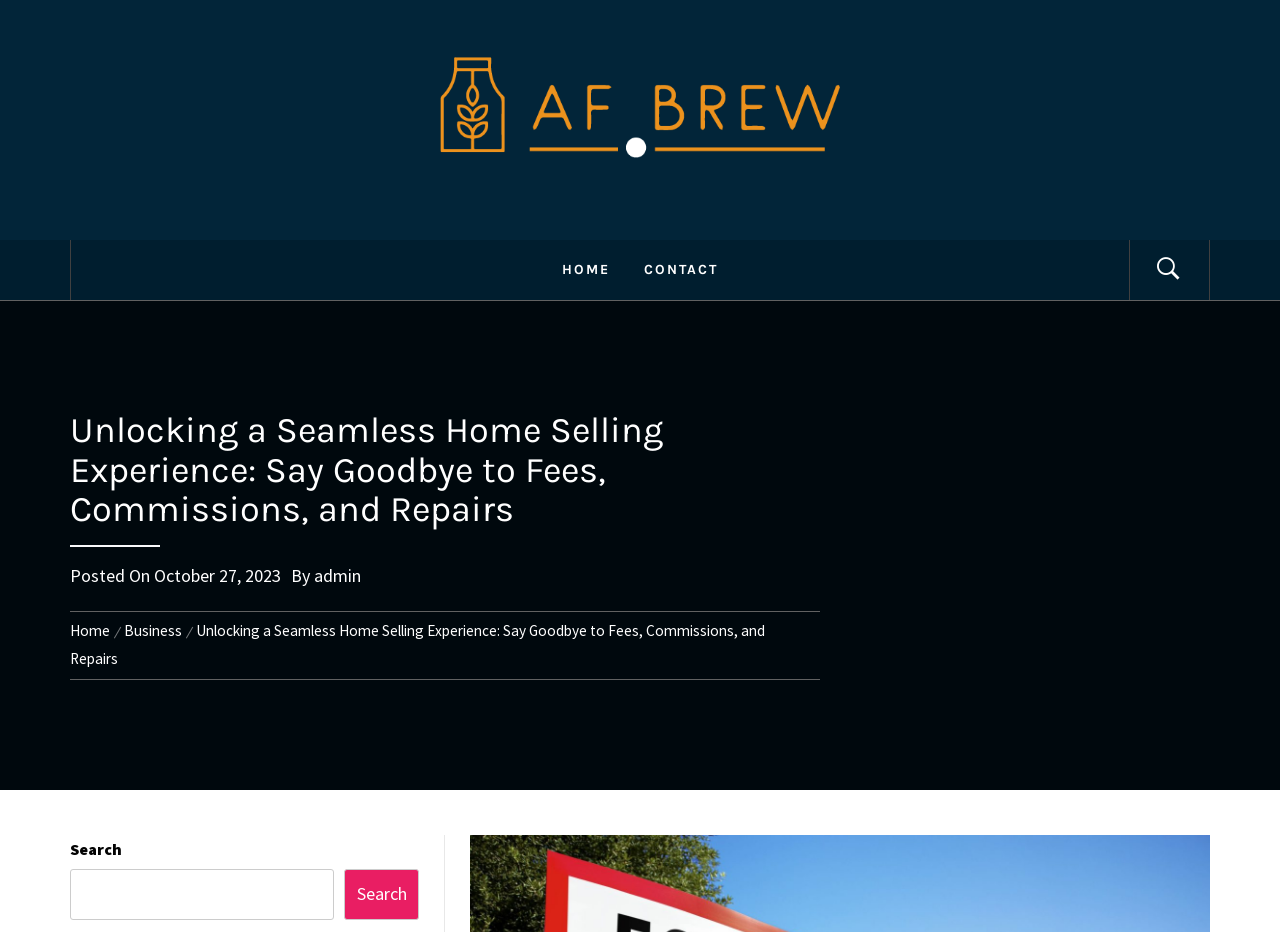Please locate the bounding box coordinates of the element that should be clicked to achieve the given instruction: "View CONTACT page".

[0.491, 0.258, 0.573, 0.322]